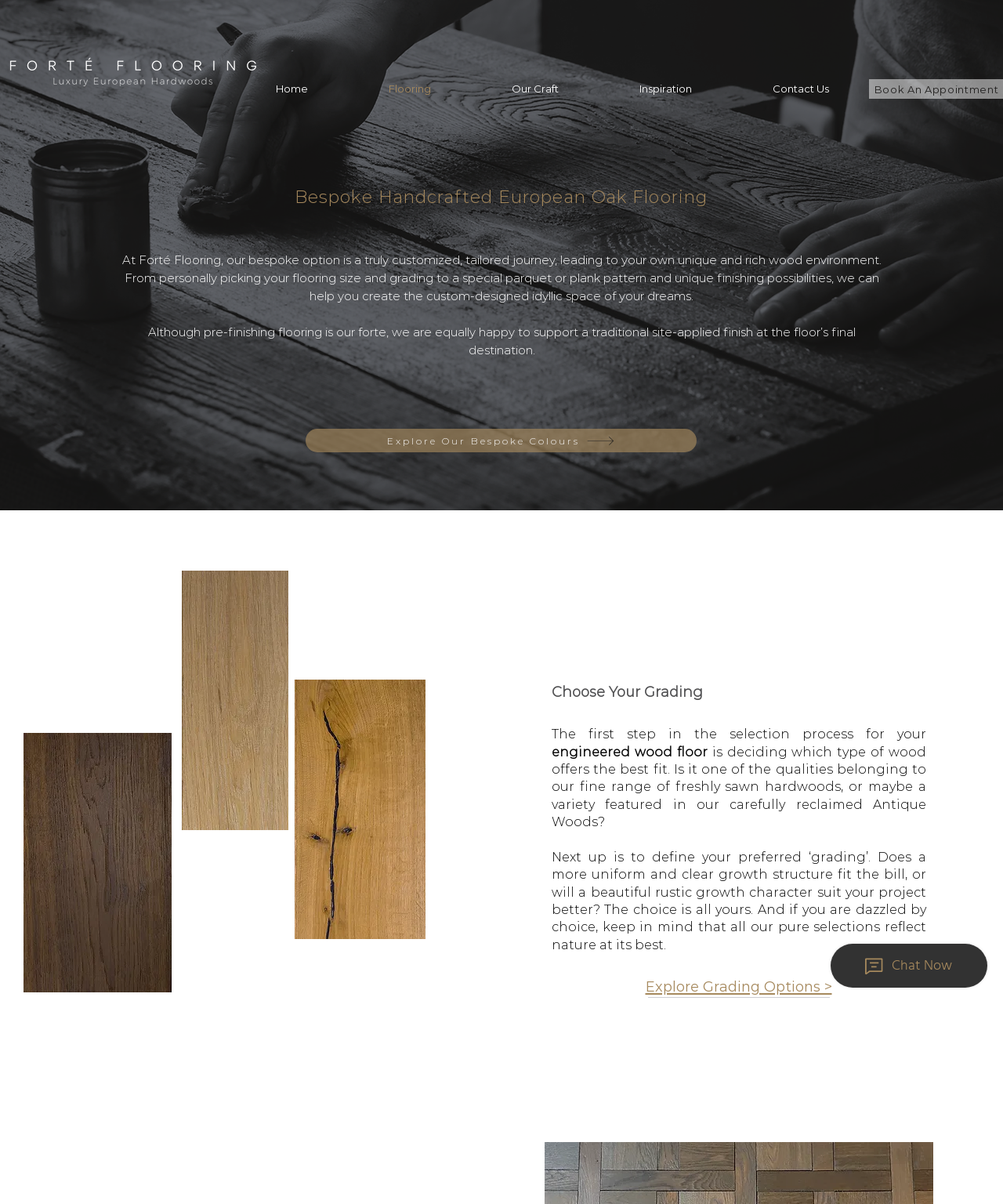Could you please study the image and provide a detailed answer to the question:
How many images of engineered wood flooring samples are displayed on the webpage?

There are three images of engineered wood flooring samples displayed on the webpage, showcasing different types of flooring, including nature grade engineered wood flooring, wide board engineered plank flooring, and rustic grade engineered hardwood flooring.